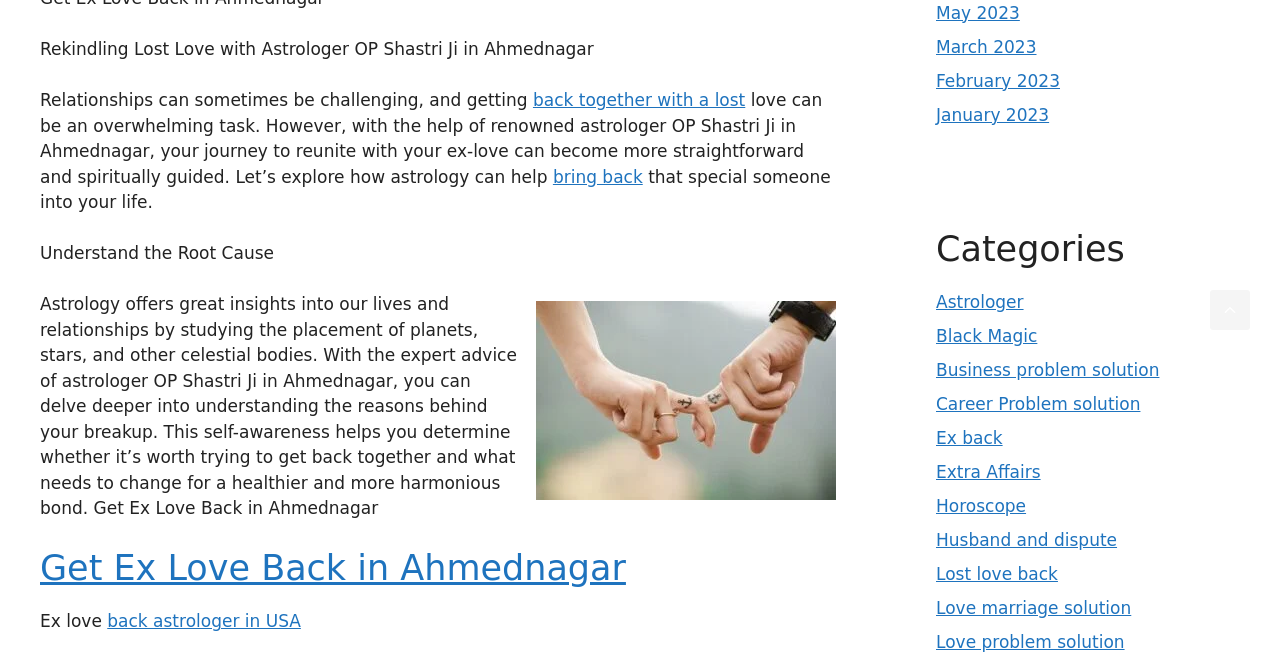Pinpoint the bounding box coordinates of the clickable area necessary to execute the following instruction: "Click the 'Home' link". The coordinates should be given as four float numbers between 0 and 1, namely [left, top, right, bottom].

None